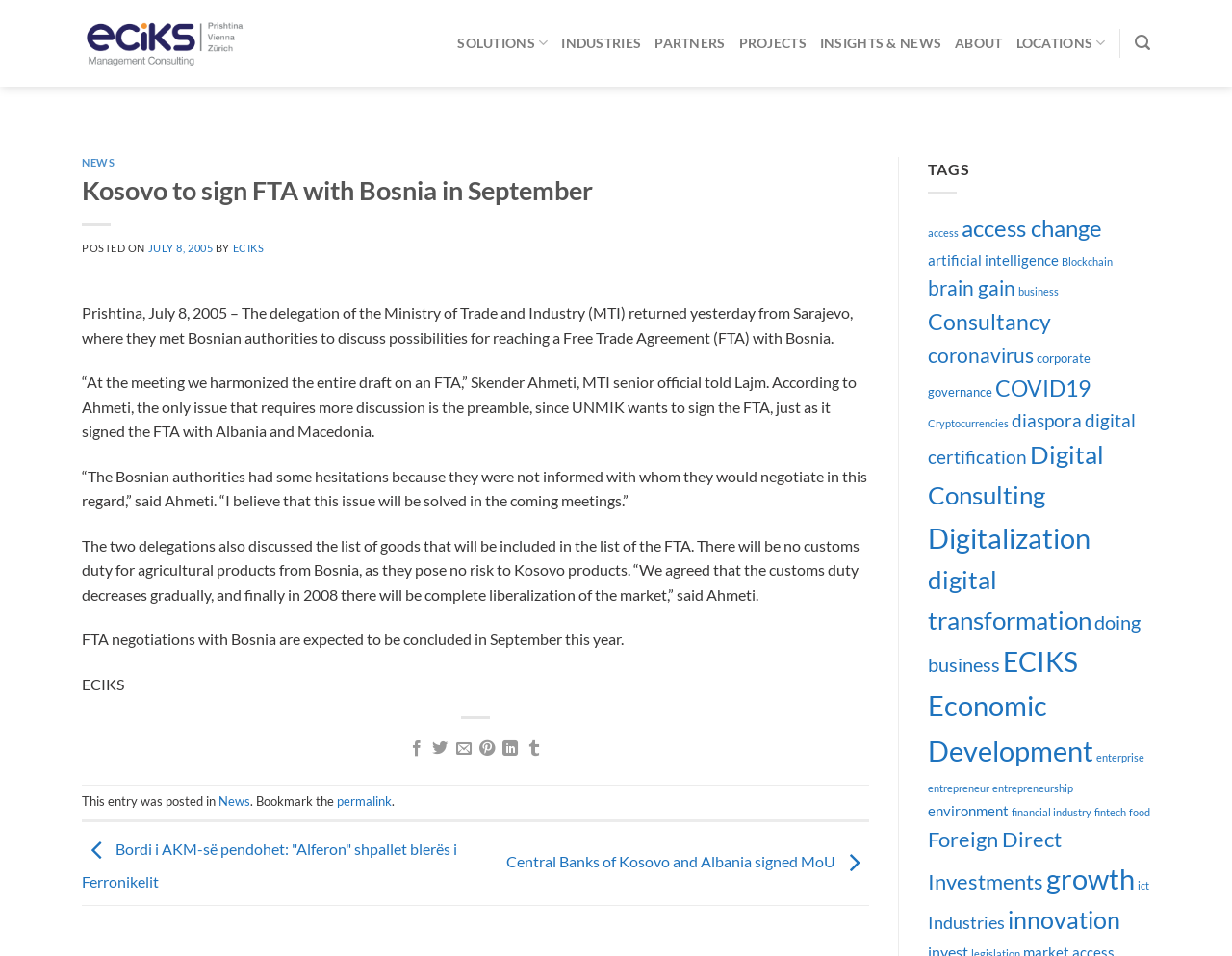Provide a short answer to the following question with just one word or phrase: How many items are tagged with 'Digitalization'?

37